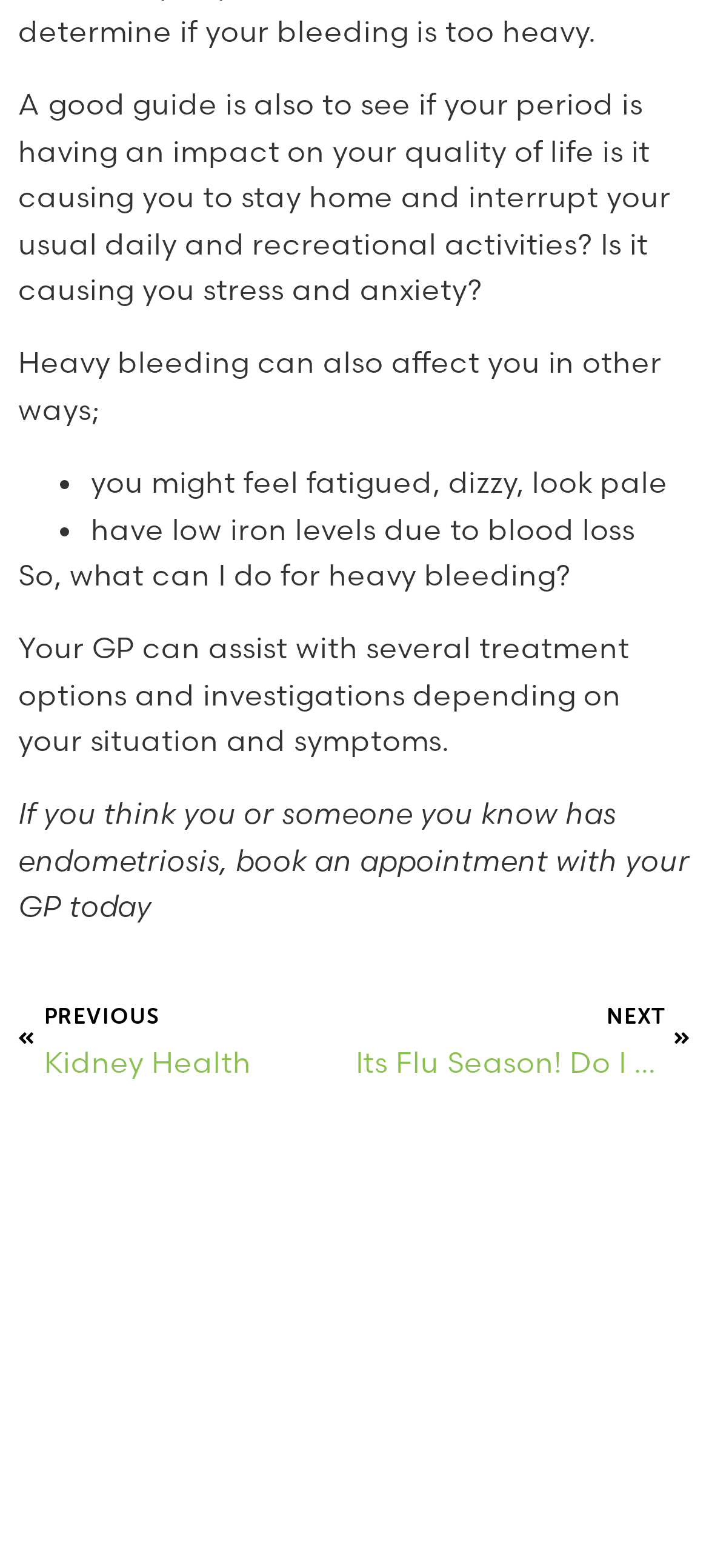Who can assist with treatment options for heavy bleeding?
Carefully analyze the image and provide a thorough answer to the question.

The webpage states that a GP (General Practitioner) can assist with several treatment options and investigations depending on the situation and symptoms of heavy bleeding.